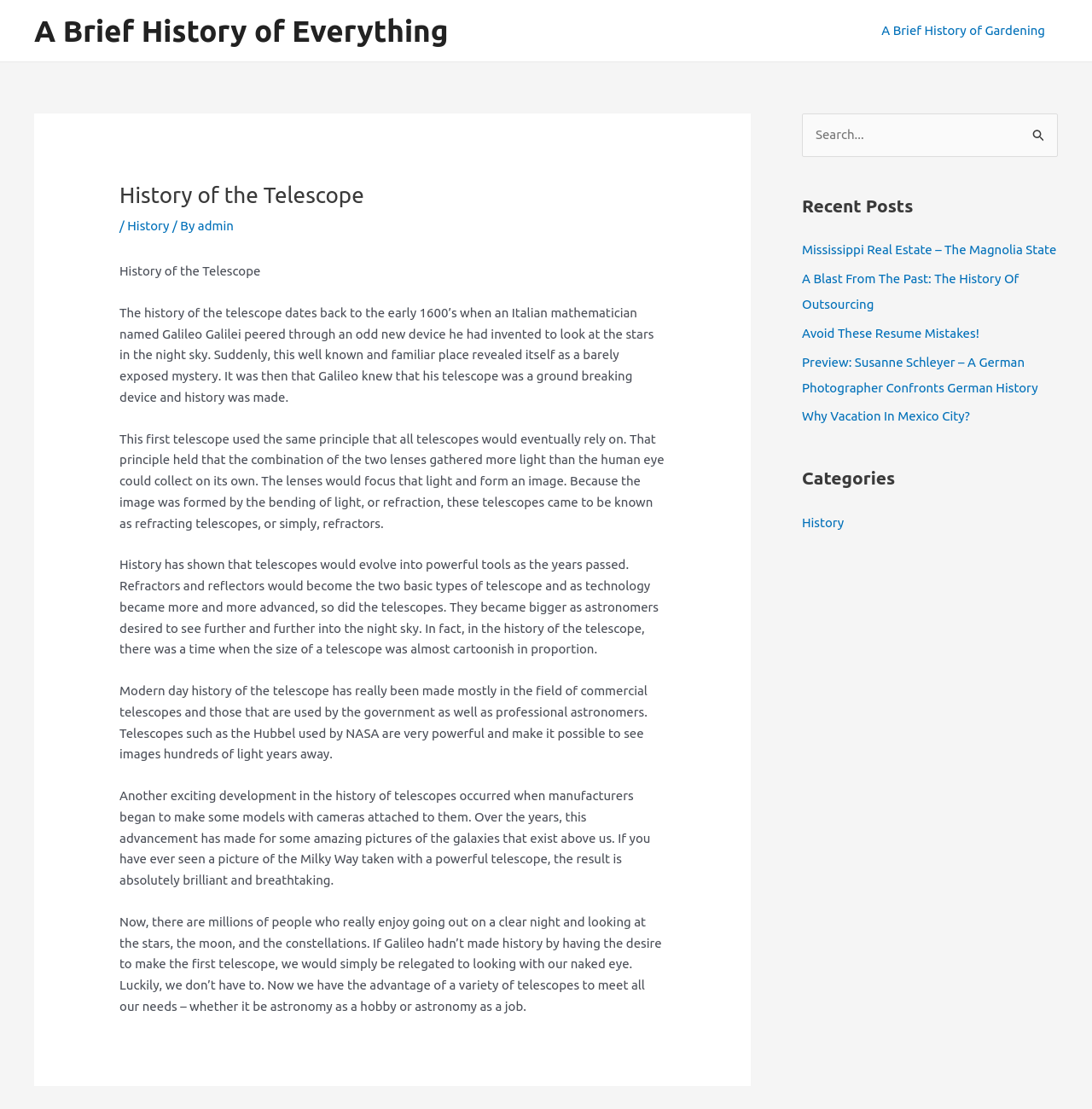Locate the bounding box coordinates of the area where you should click to accomplish the instruction: "Learn about the history of the telescope".

[0.109, 0.164, 0.609, 0.188]